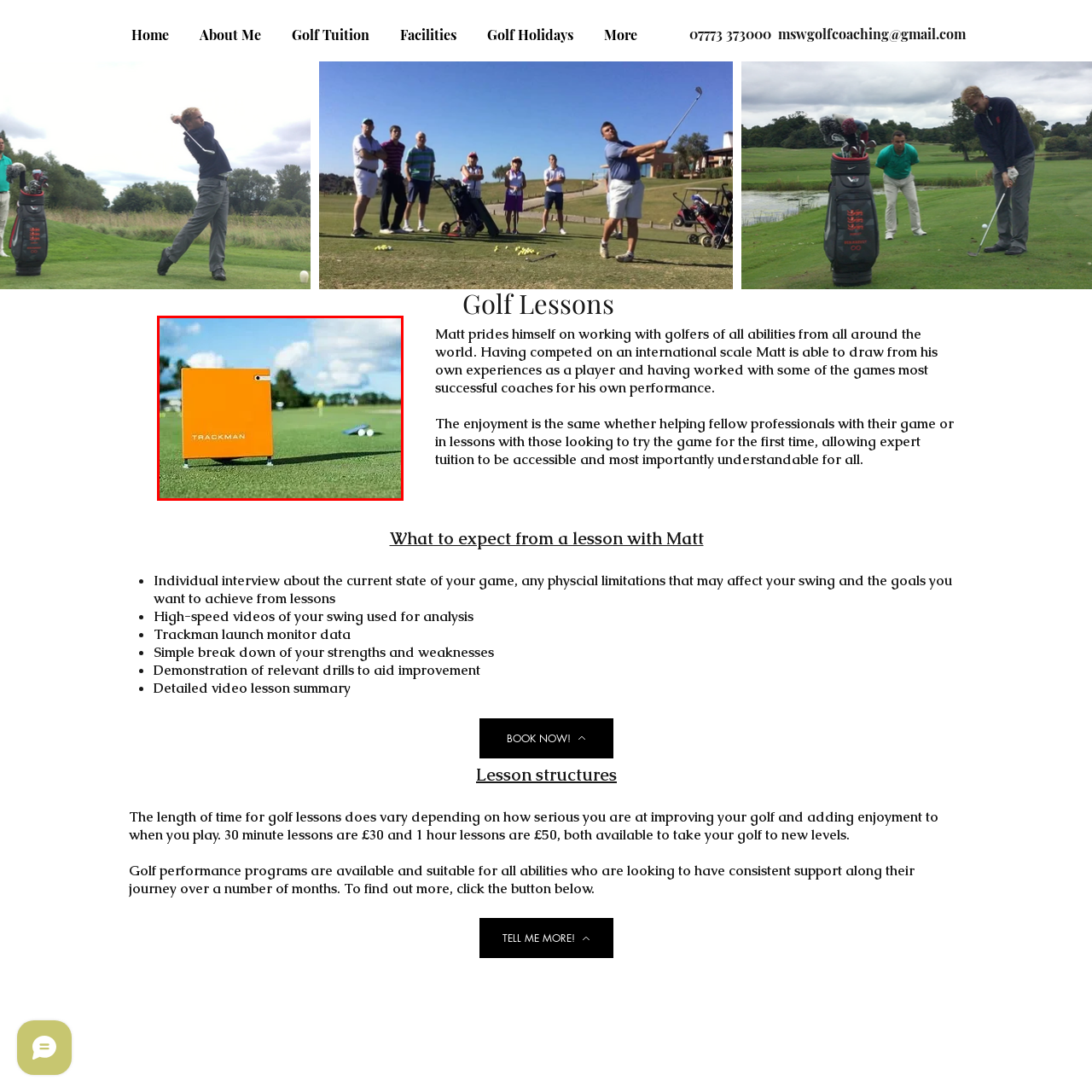Give a detailed account of the scene depicted within the red boundary.

The image features a bright orange Trackman device situated on a well-maintained green golf course. This sophisticated piece of equipment is designed to enhance golf performance by providing precise data and analytics about a golfer's swing and ball trajectory. In the background, one can see a clear blue sky with fluffy clouds, along with other golf-related training equipment, suggesting an active learning environment. The Trackman is positioned prominently, highlighting its importance in modern golf coaching, and emphasizing its role in helping golfers refine their skills and achieve their personal bests.